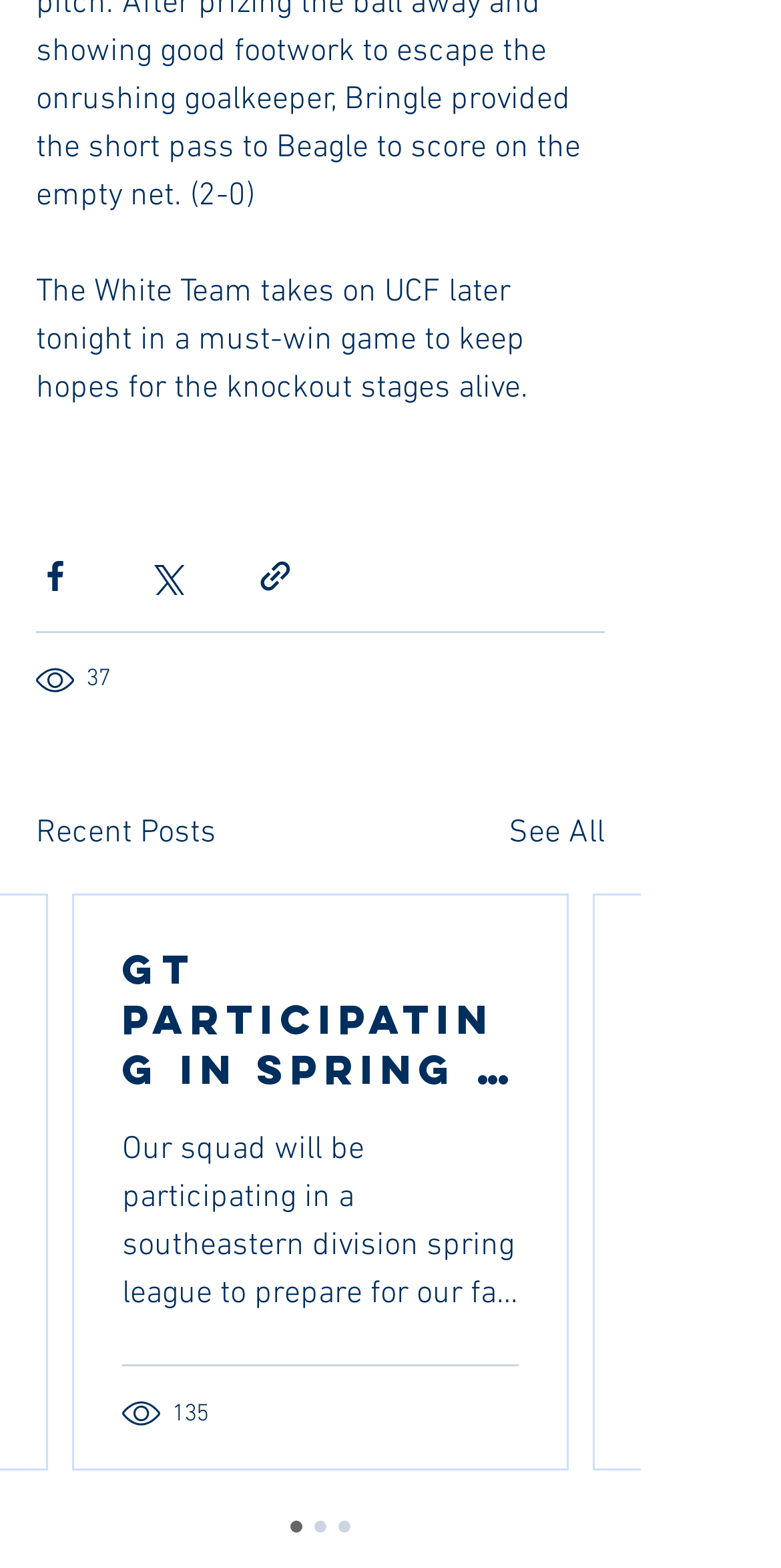How many views does the recent post have?
Look at the image and answer the question using a single word or phrase.

135 views